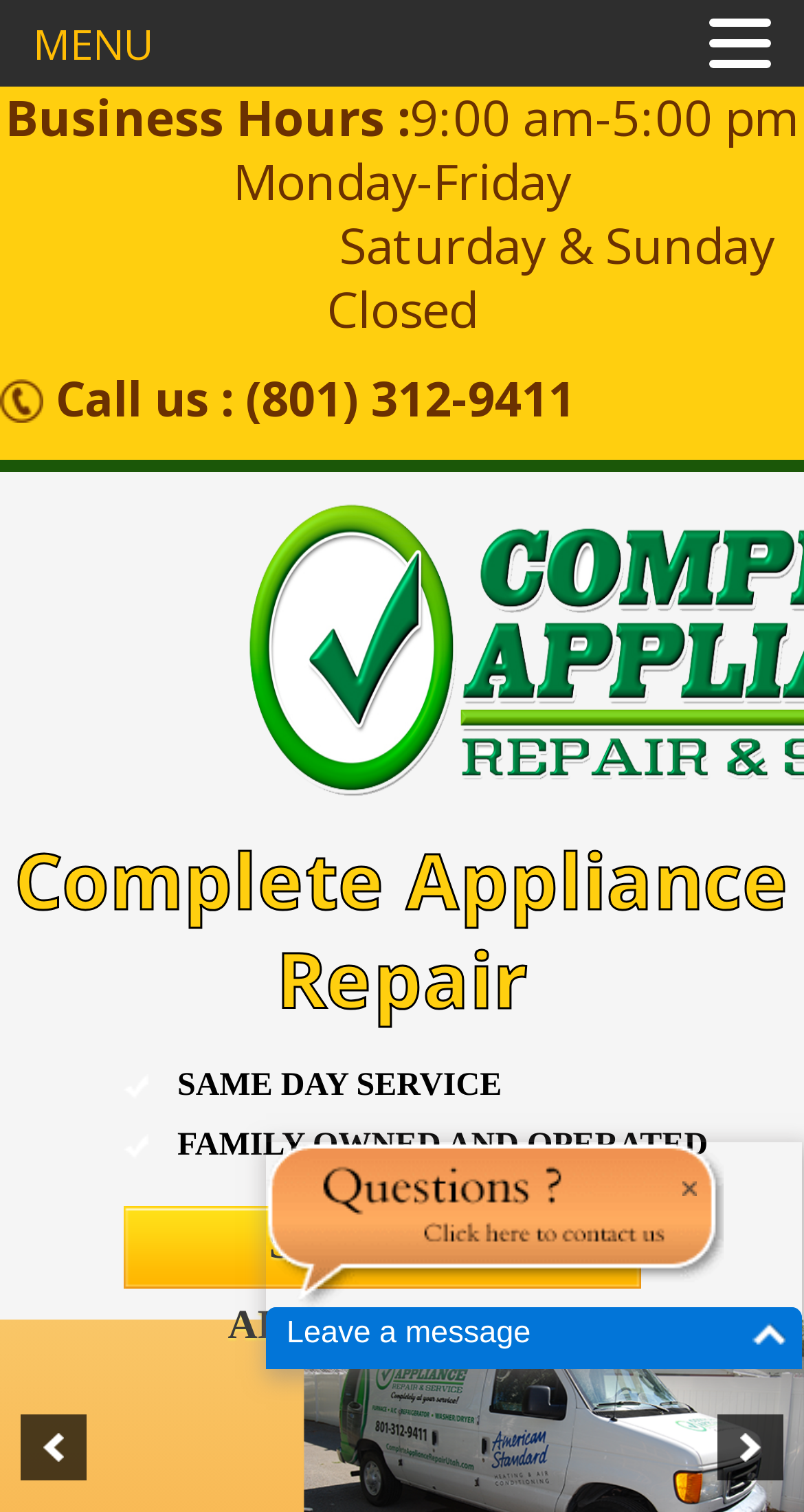Extract the bounding box coordinates of the UI element described: "Schedule Appointment". Provide the coordinates in the format [left, top, right, bottom] with values ranging from 0 to 1.

[0.154, 0.798, 0.797, 0.904]